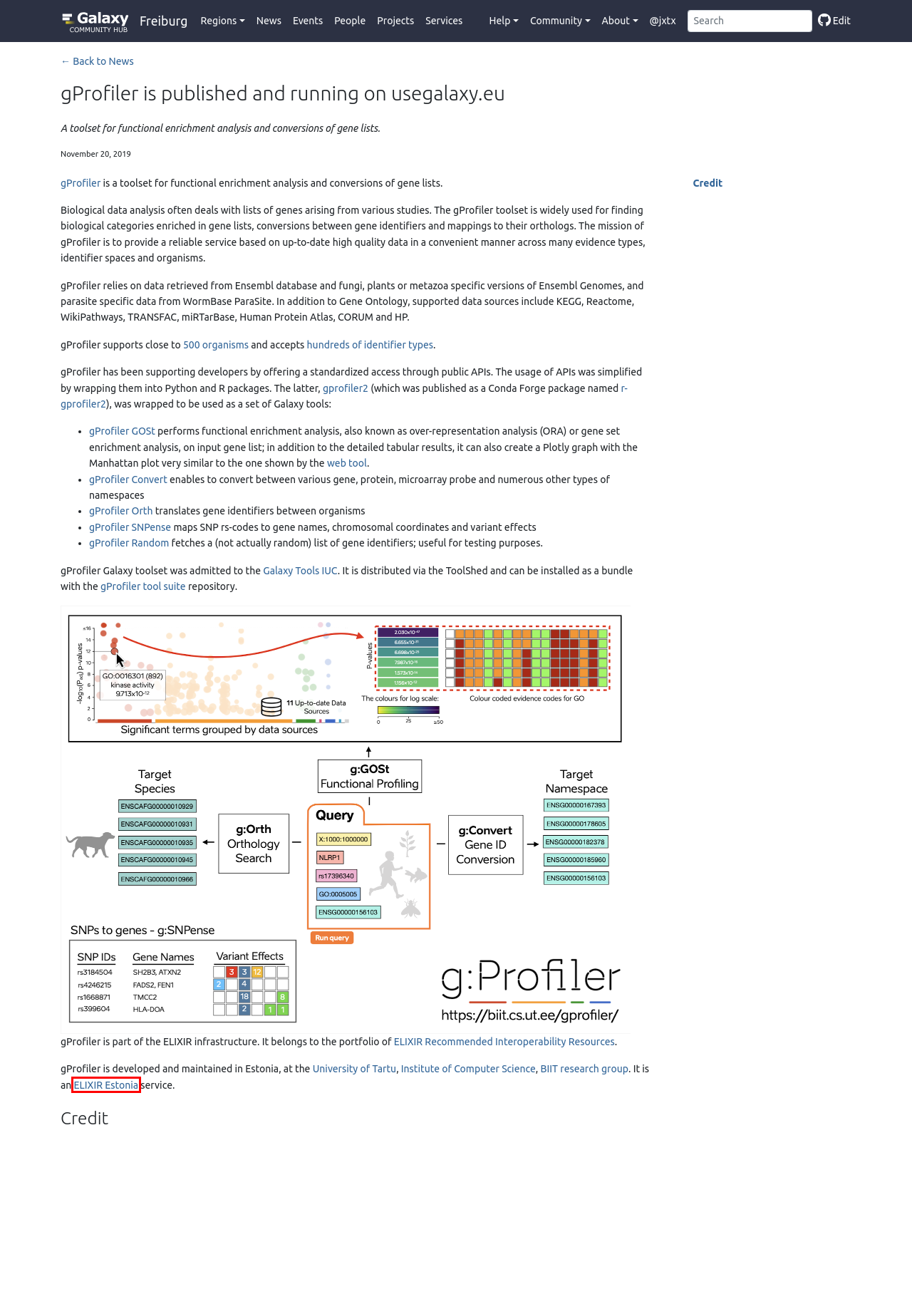Using the screenshot of a webpage with a red bounding box, pick the webpage description that most accurately represents the new webpage after the element inside the red box is clicked. Here are the candidates:
A. R Gprofiler2 :: Anaconda.org
B. g:Profiler – a web server for functional enrichment analysis and conversions of gene lists
C. BIIT – Bioinformatics, Algorithmics and Data Mining Group
D. CRAN: Package gprofiler2
E. ELIXIR Estonia
F. Recommended Interoperability Resources | ELIXIR
G. Galaxy Europe
H. Home | Tartu Ülikool

E